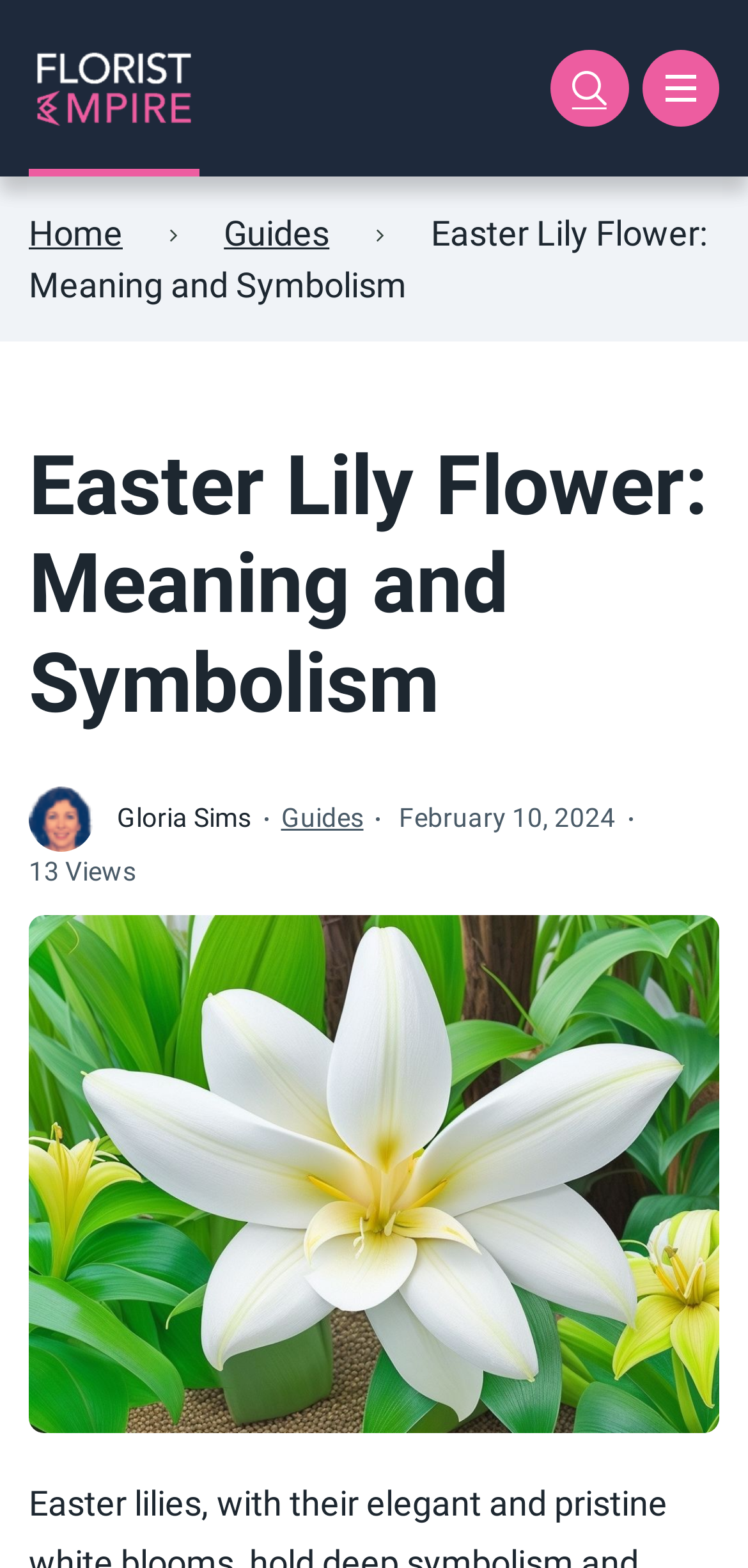Please respond in a single word or phrase: 
What is the date of the article?

February 10, 2024